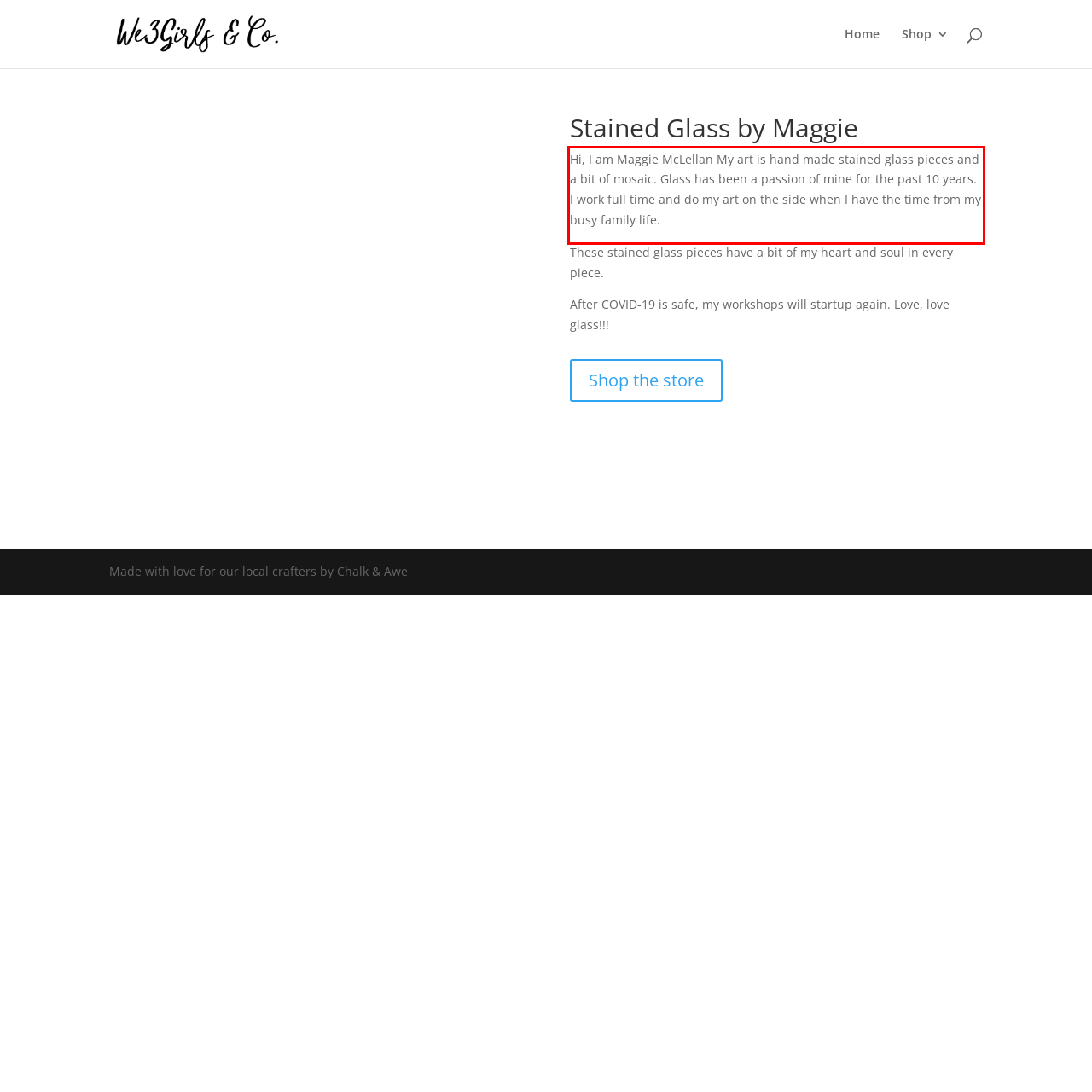Locate the red bounding box in the provided webpage screenshot and use OCR to determine the text content inside it.

Hi, I am Maggie McLellan My art is hand made stained glass pieces and a bit of mosaic. Glass has been a passion of mine for the past 10 years. I work full time and do my art on the side when I have the time from my busy family life.